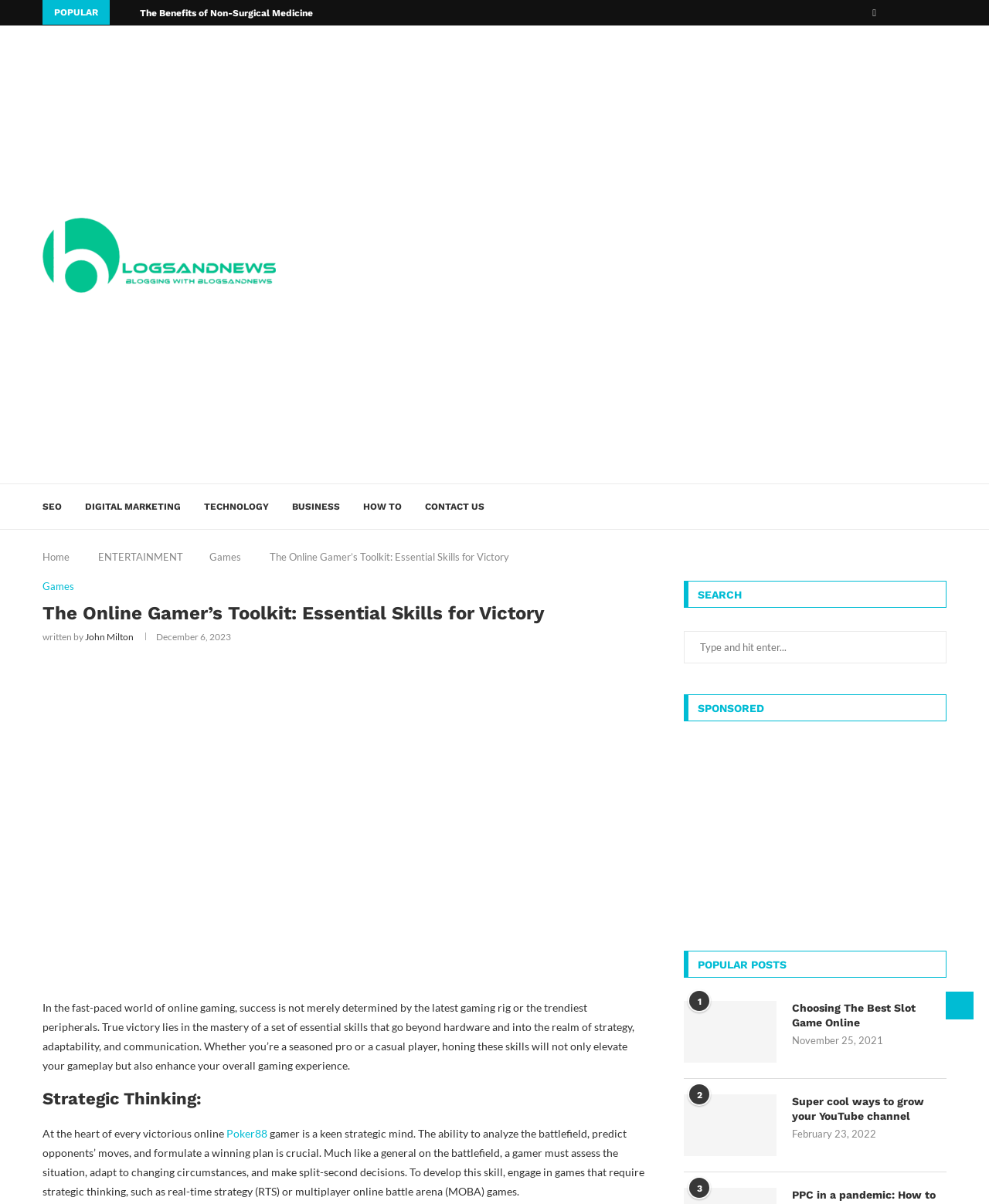What type of games require strategic thinking?
Refer to the image and provide a one-word or short phrase answer.

RTS or MOBA games